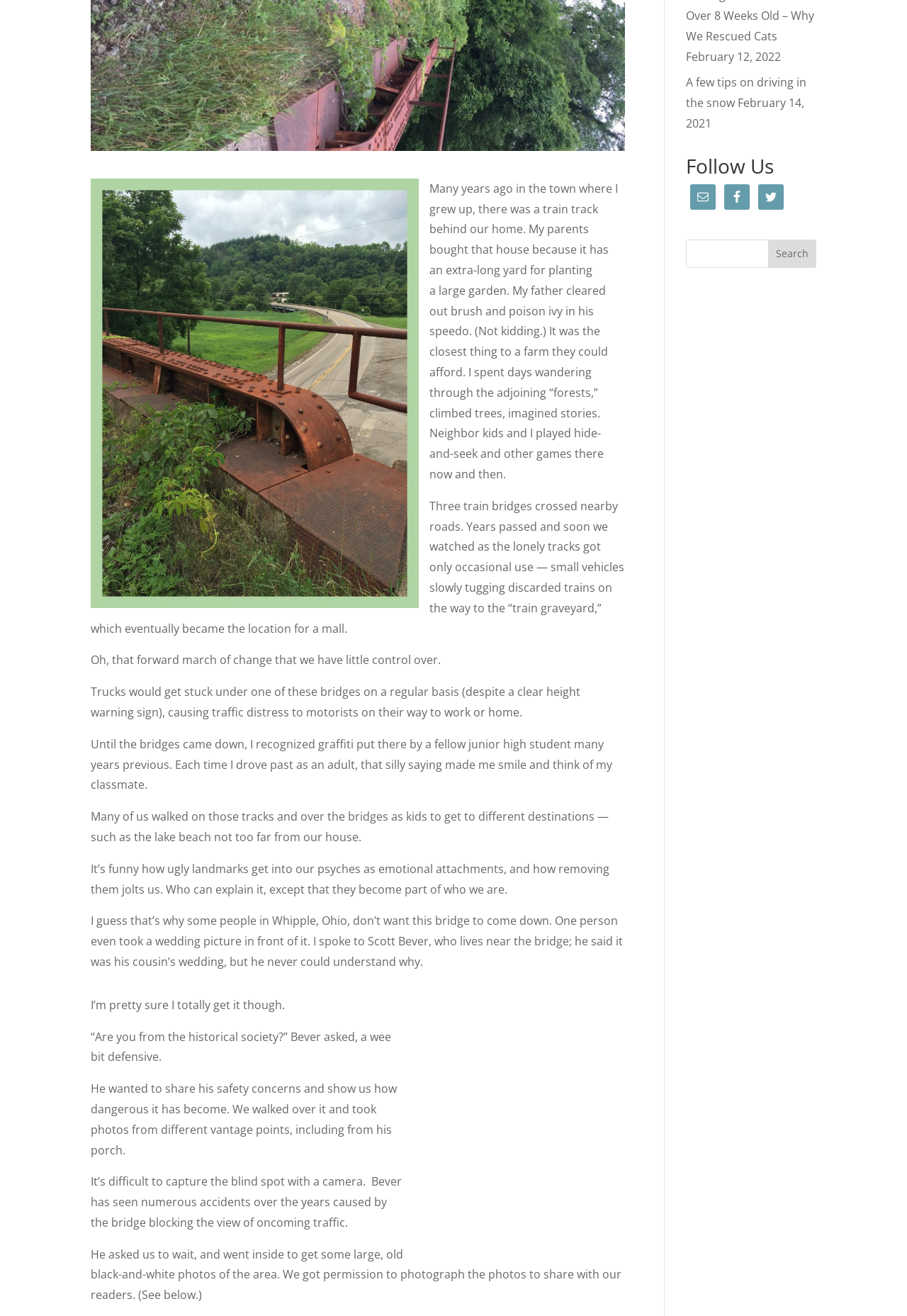From the screenshot, find the bounding box of the UI element matching this description: "name="s"". Supply the bounding box coordinates in the form [left, top, right, bottom], each a float between 0 and 1.

[0.756, 0.182, 0.9, 0.203]